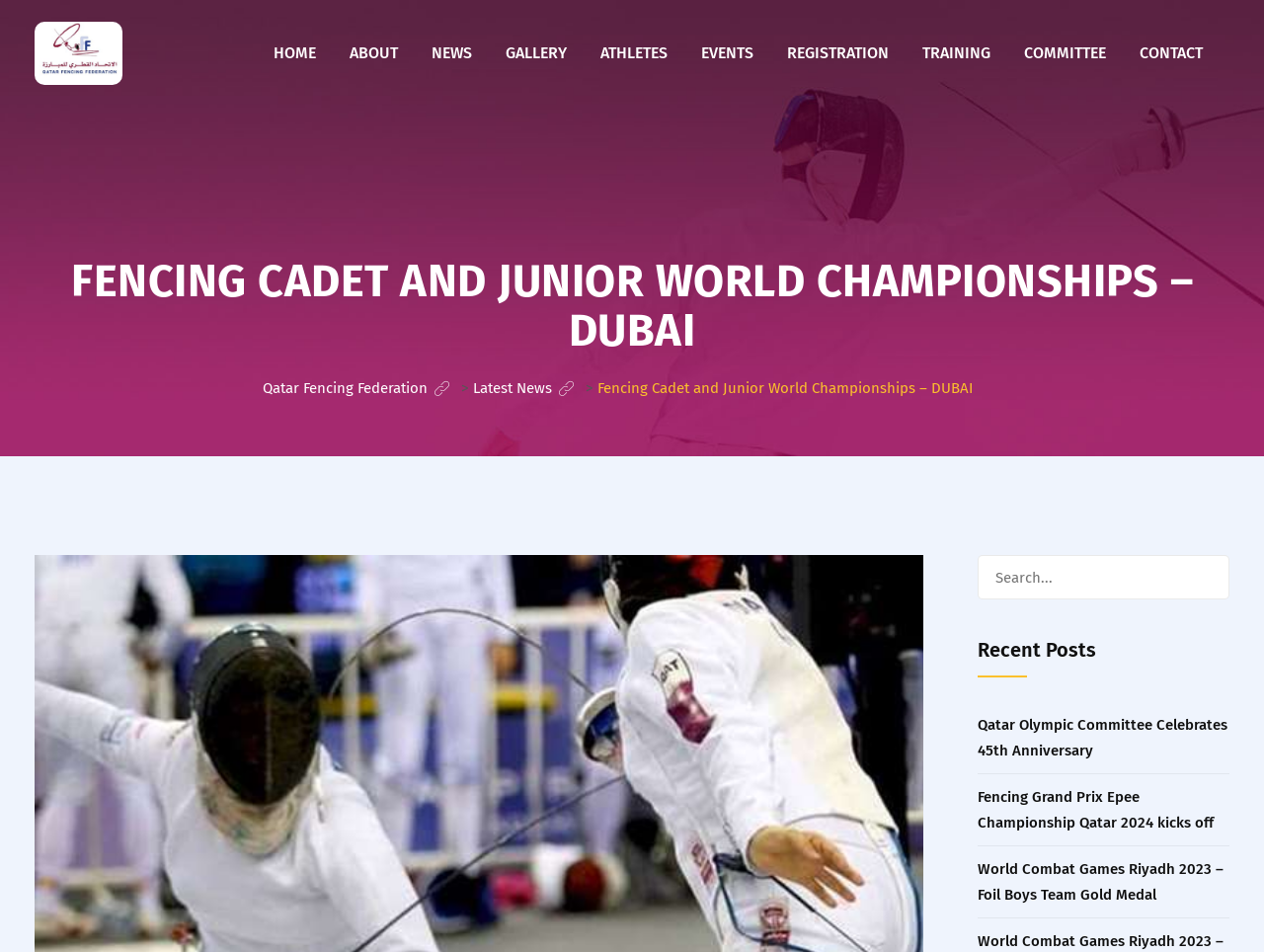How many recent posts are listed on the webpage? From the image, respond with a single word or brief phrase.

3